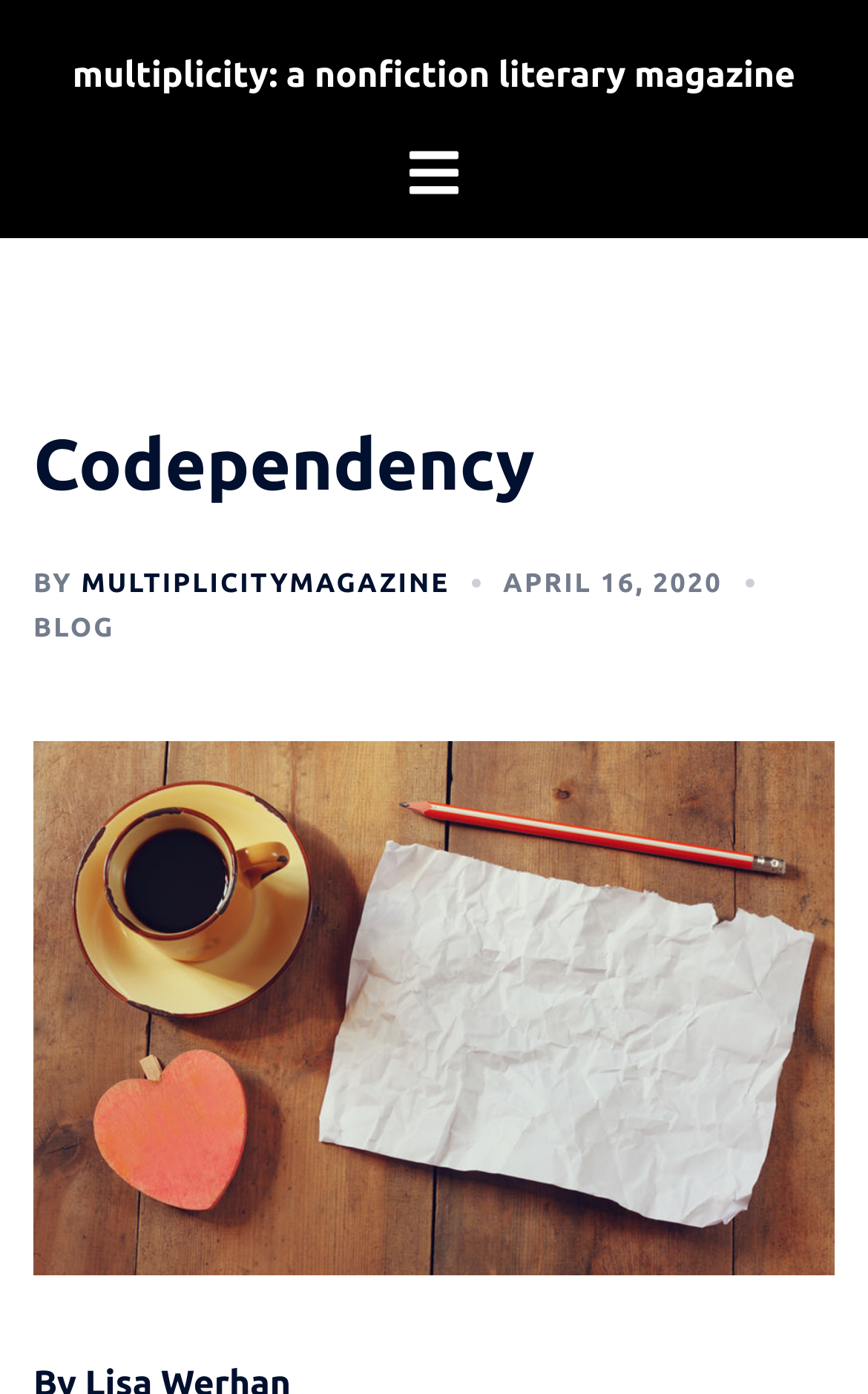What is the name of the literary magazine?
Using the image, respond with a single word or phrase.

Multiplicity